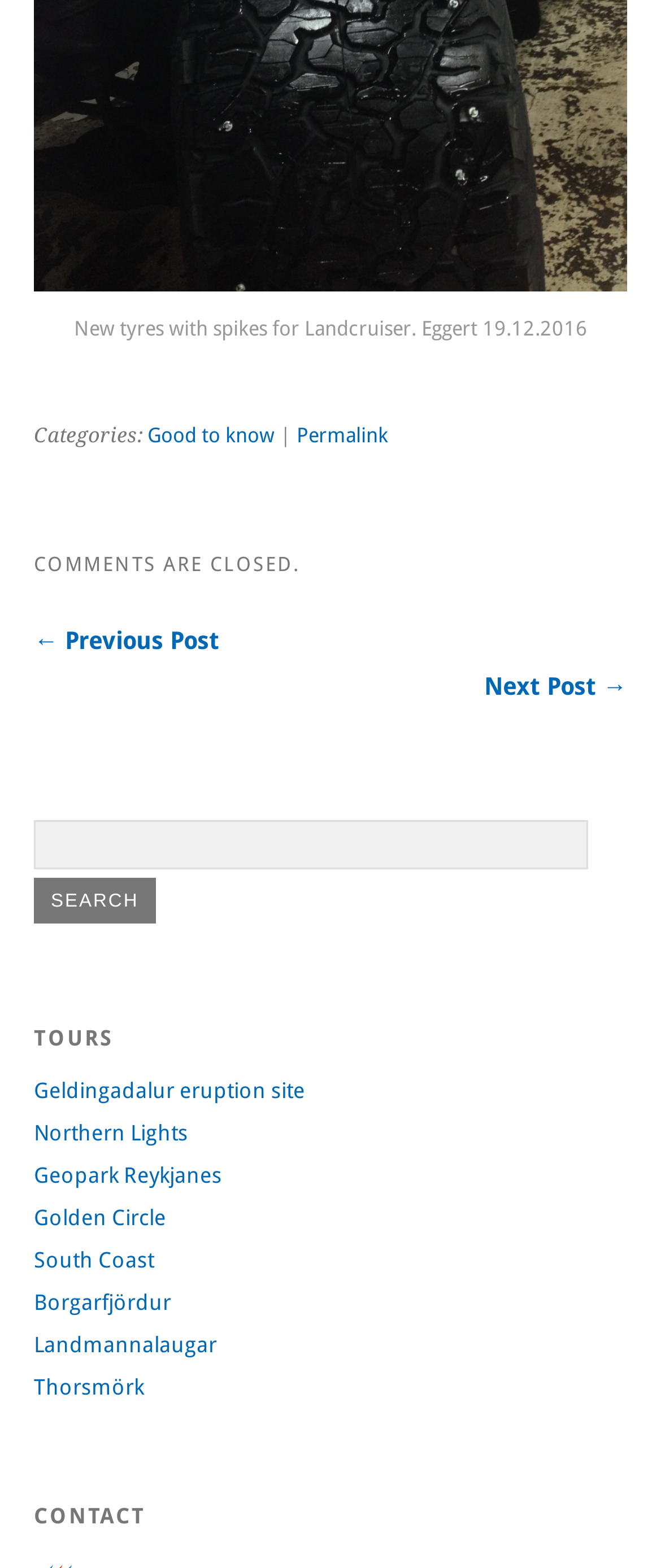Locate the bounding box coordinates of the region to be clicked to comply with the following instruction: "Search for something". The coordinates must be four float numbers between 0 and 1, in the form [left, top, right, bottom].

[0.051, 0.523, 0.949, 0.589]